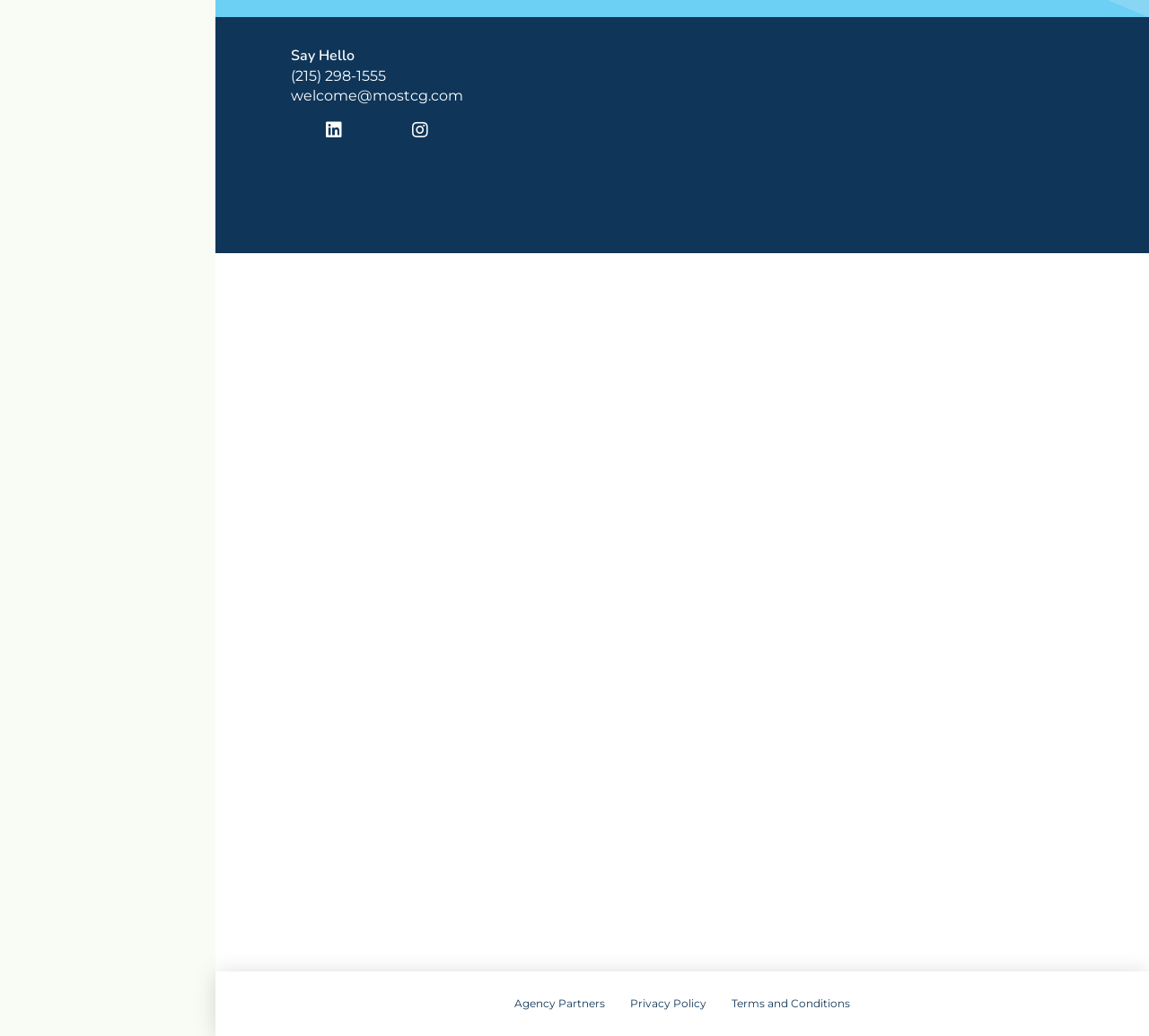How many images are there at the top of the webpage?
Please craft a detailed and exhaustive response to the question.

I counted the number of images by looking at the image elements located at the top of the webpage. There are three images.